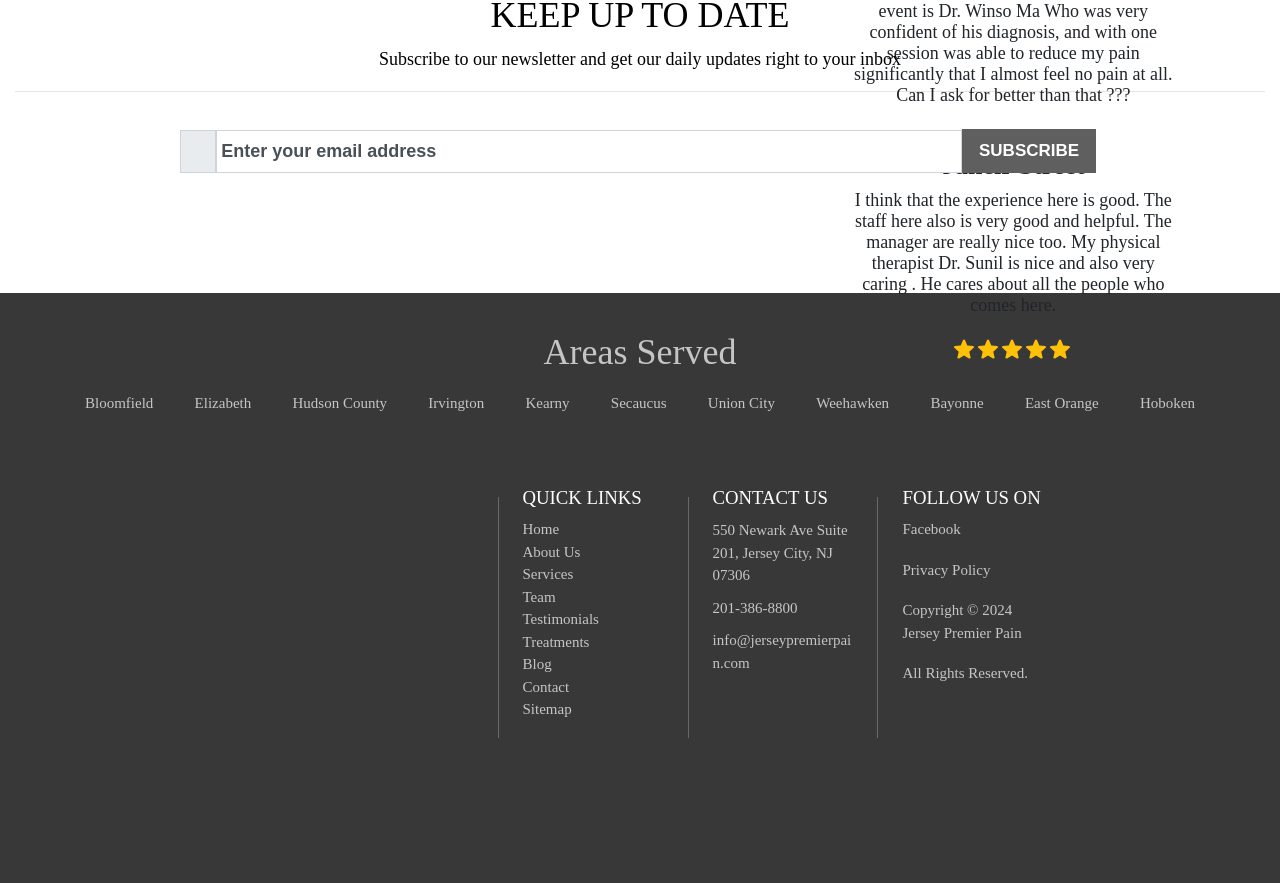Kindly determine the bounding box coordinates of the area that needs to be clicked to fulfill this instruction: "Click on the Areas Served section".

[0.425, 0.376, 0.575, 0.421]